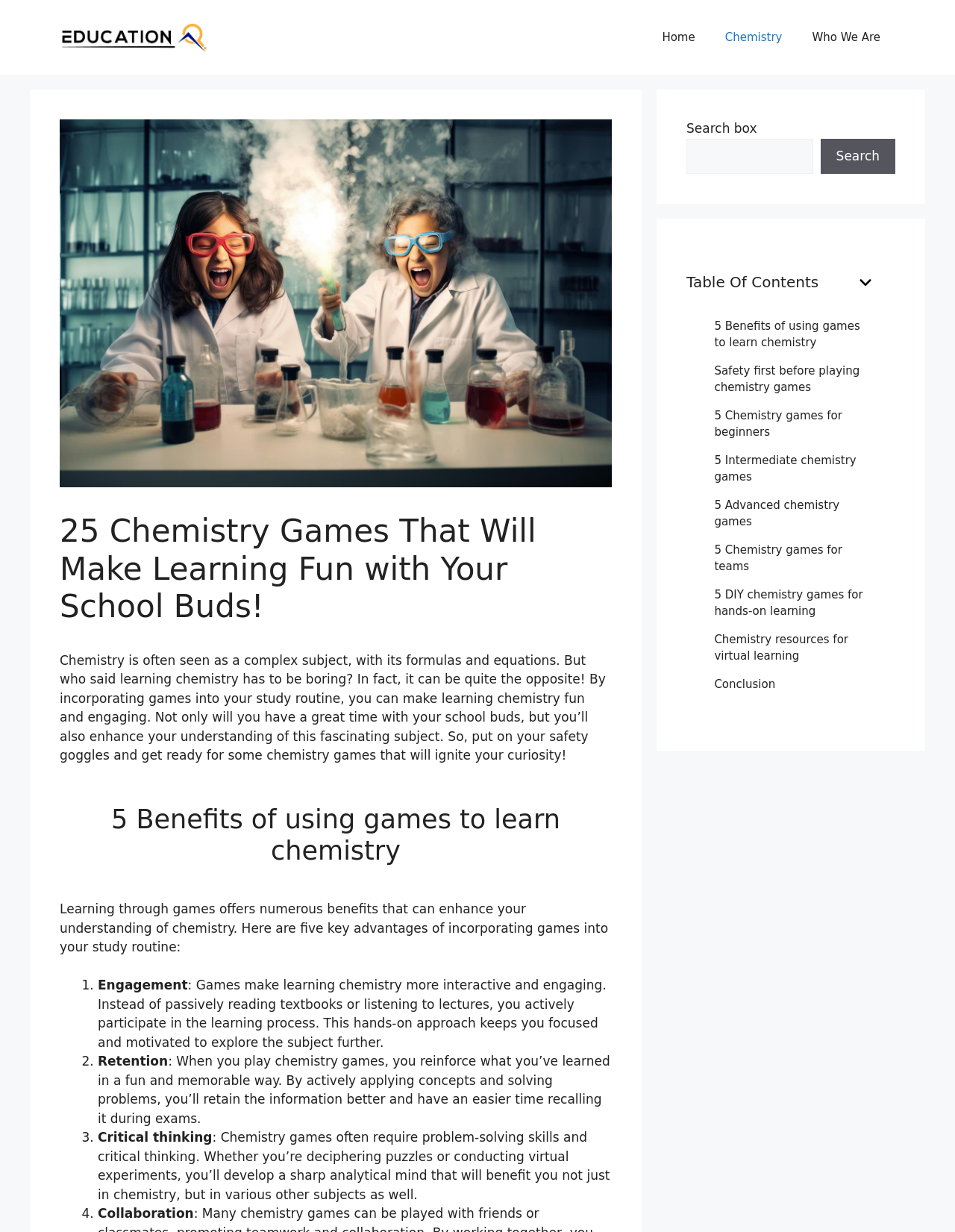How many sections are in the Table Of Contents?
Please describe in detail the information shown in the image to answer the question.

I counted the links in the Table Of Contents section, which are 10 in total, including '5 Benefits of using games to learn chemistry', 'Safety first before playing chemistry games', and so on.